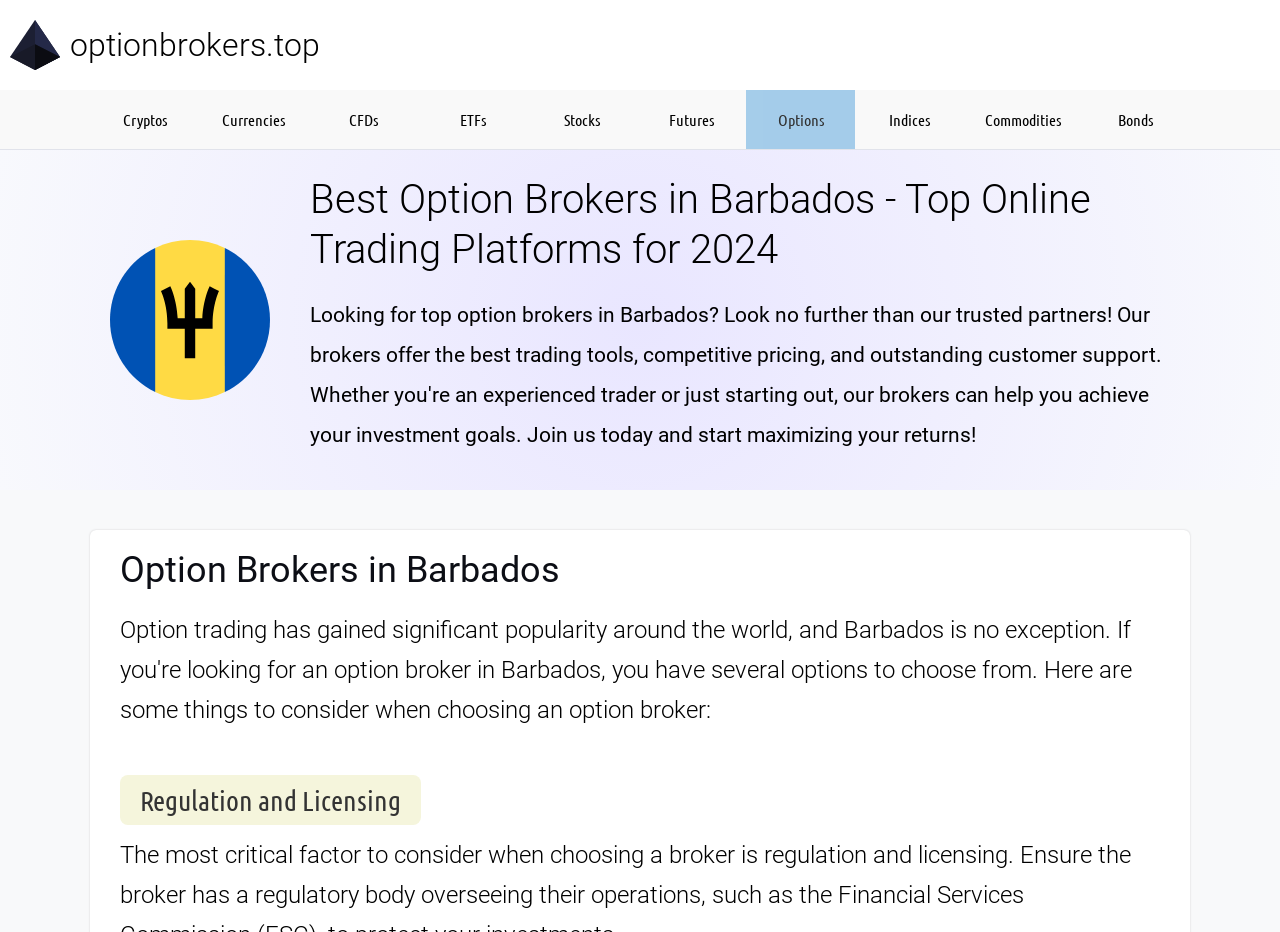Please identify the bounding box coordinates of where to click in order to follow the instruction: "Explore the 'Regulation and Licensing' section".

[0.094, 0.832, 0.329, 0.885]